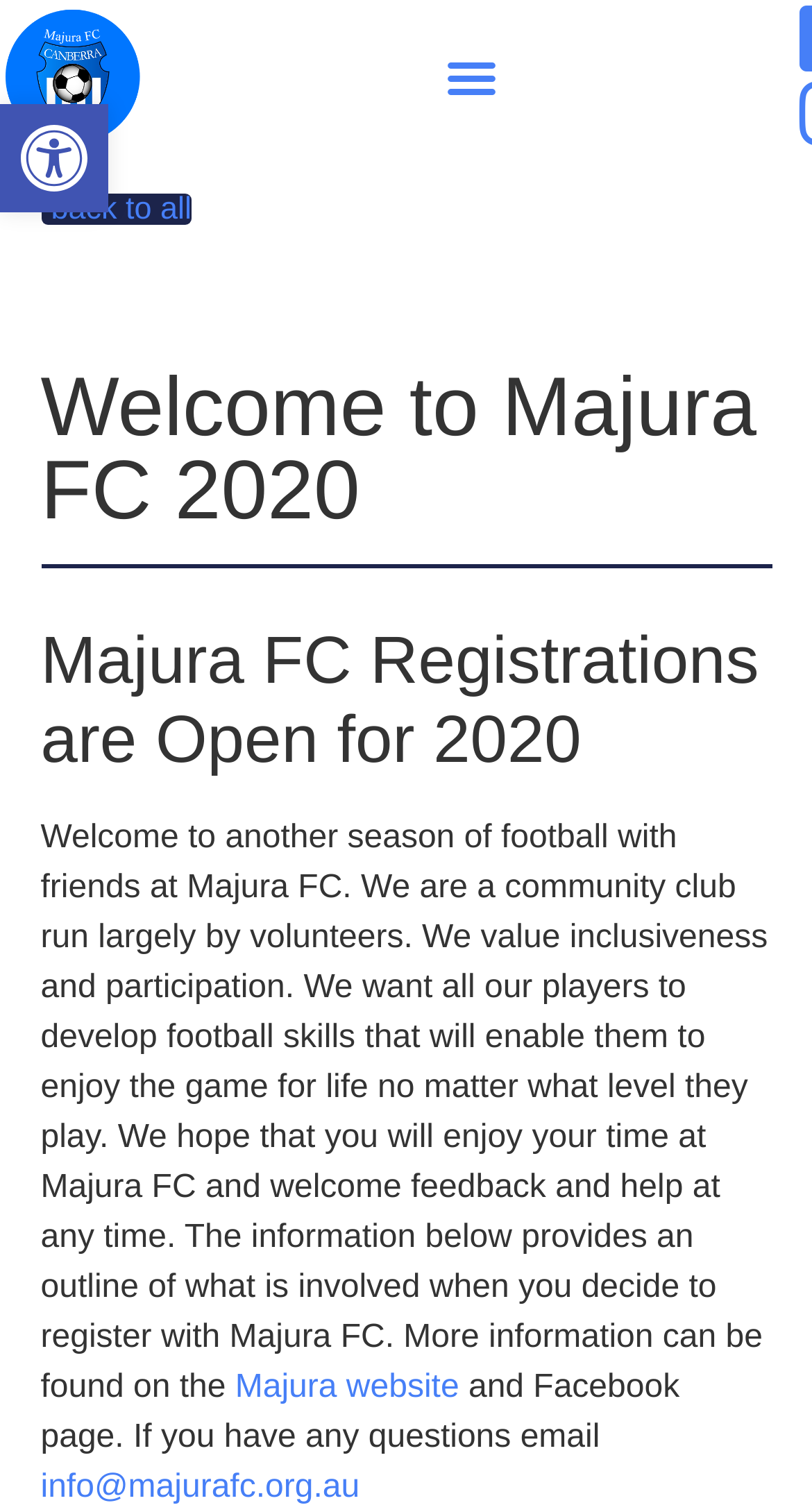What is the name of the football club?
Based on the image, answer the question with as much detail as possible.

The name of the football club can be found in the logo link at the top of the page, which is 'Majura FC logo'. Additionally, the heading 'Welcome to Majura FC 2020' also confirms the name of the club.